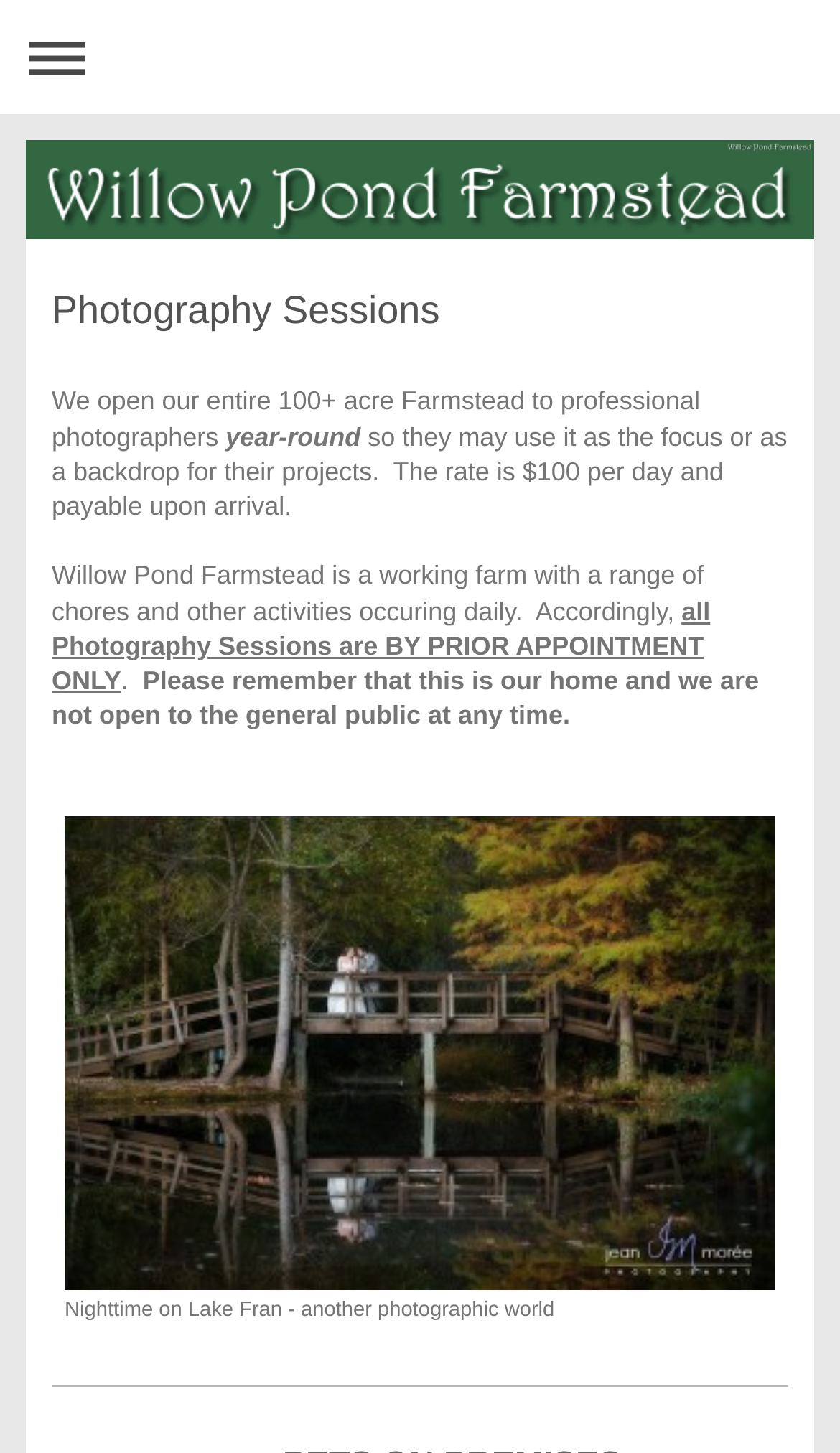Create an elaborate caption that covers all aspects of the webpage.

The webpage is about Willow Pond Farmstead, a 100+ acre farm that offers photography sessions to professional photographers. At the top left corner, there is a navigation link to expand or collapse the navigation menu. Below this link, there is a heading that reads "Photography Sessions". 

The main content of the page is divided into several paragraphs. The first paragraph explains that the entire farmstead is open to professional photographers year-round, and the rate is $100 per day. The second paragraph mentions that the farm is a working farm with daily chores and activities, and accordingly, all photography sessions are by prior appointment only. 

There is a prominent notice that photography sessions are only available by prior appointment, and the farm is not open to the general public at any time. This notice is placed below the main content, taking up a significant portion of the page. 

At the bottom of the page, there is a link to another photographic location, "Nighttime on Lake Fran", which appears to be another photographic opportunity.